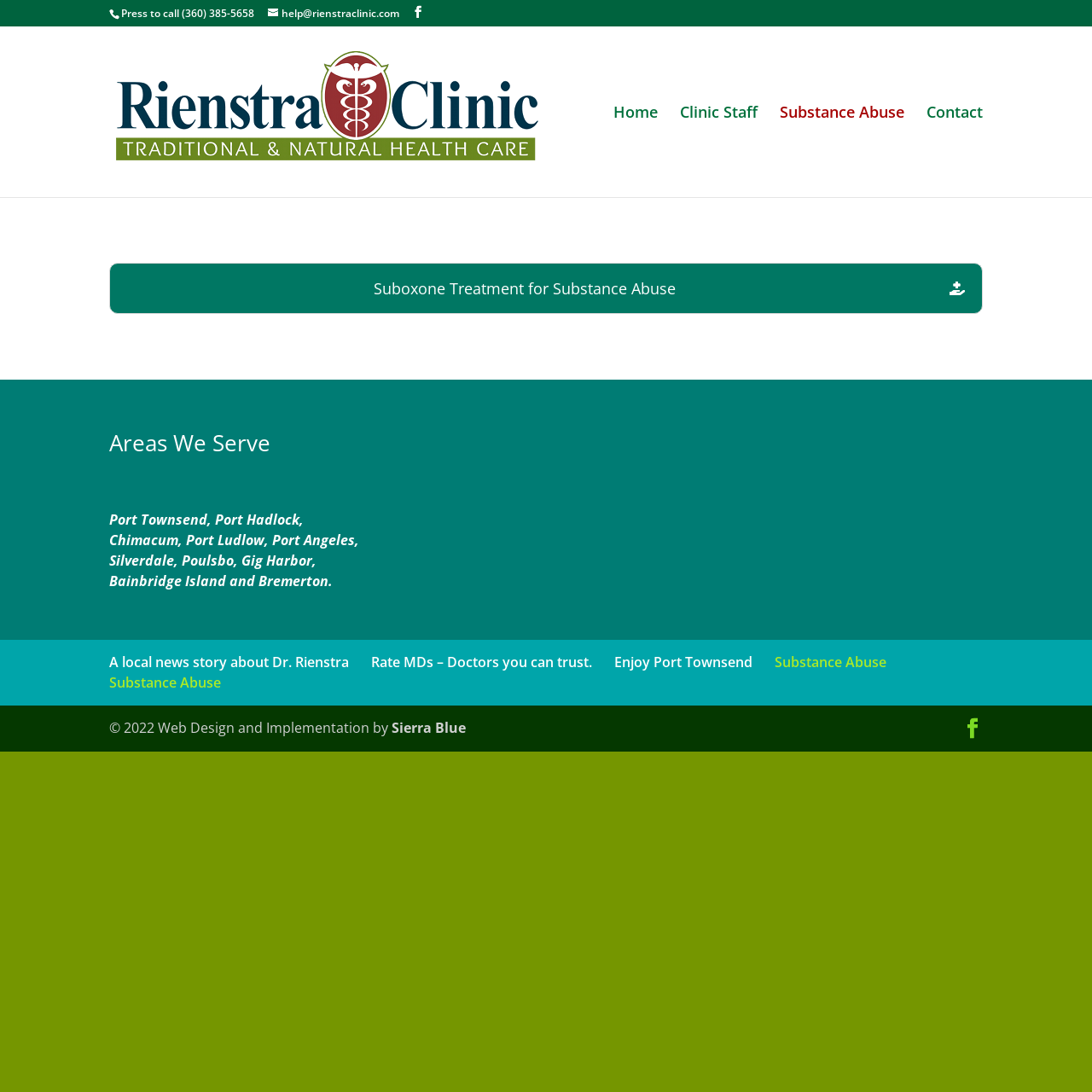Please answer the following query using a single word or phrase: 
What is the treatment mentioned on the webpage?

Suboxone Treatment